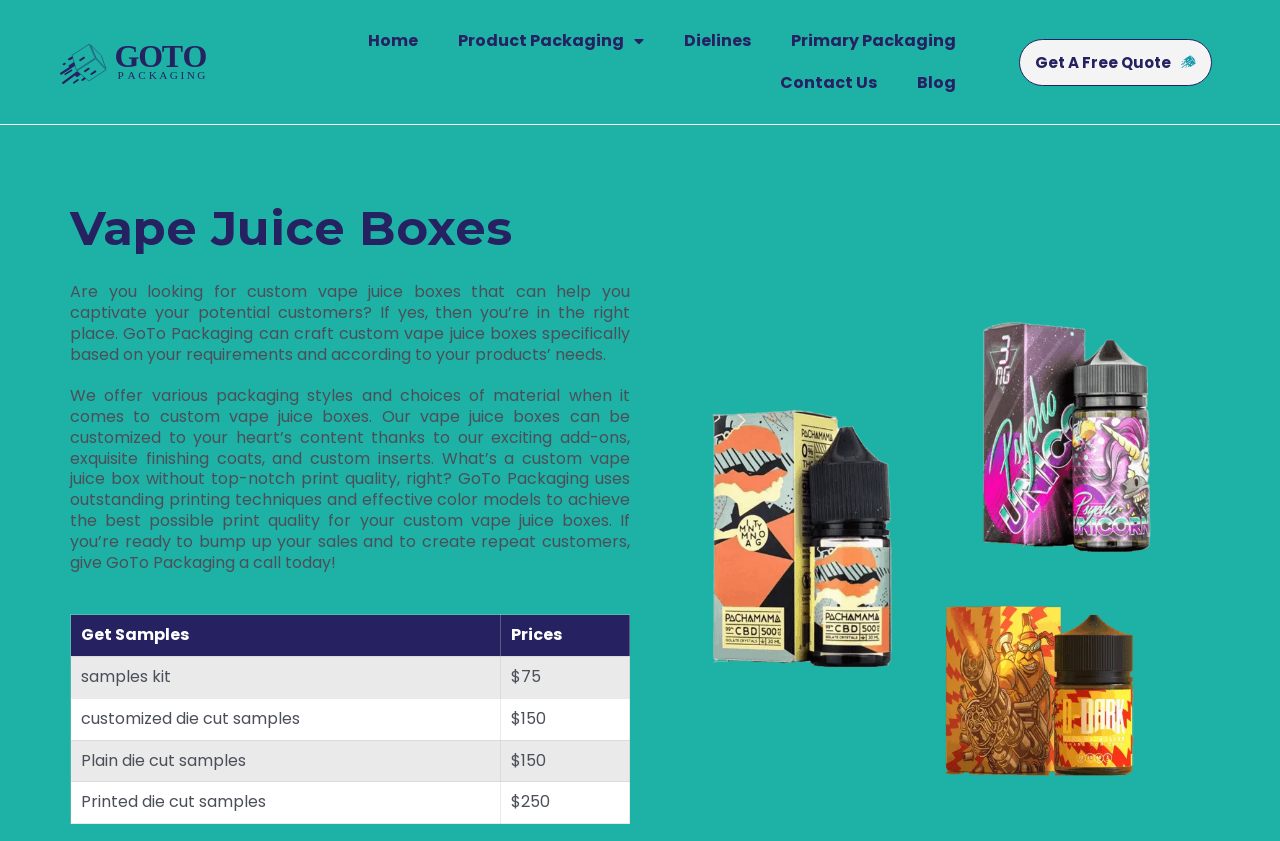Bounding box coordinates are to be given in the format (top-left x, top-left y, bottom-right x, bottom-right y). All values must be floating point numbers between 0 and 1. Provide the bounding box coordinate for the UI element described as: Contact Us

[0.594, 0.074, 0.701, 0.124]